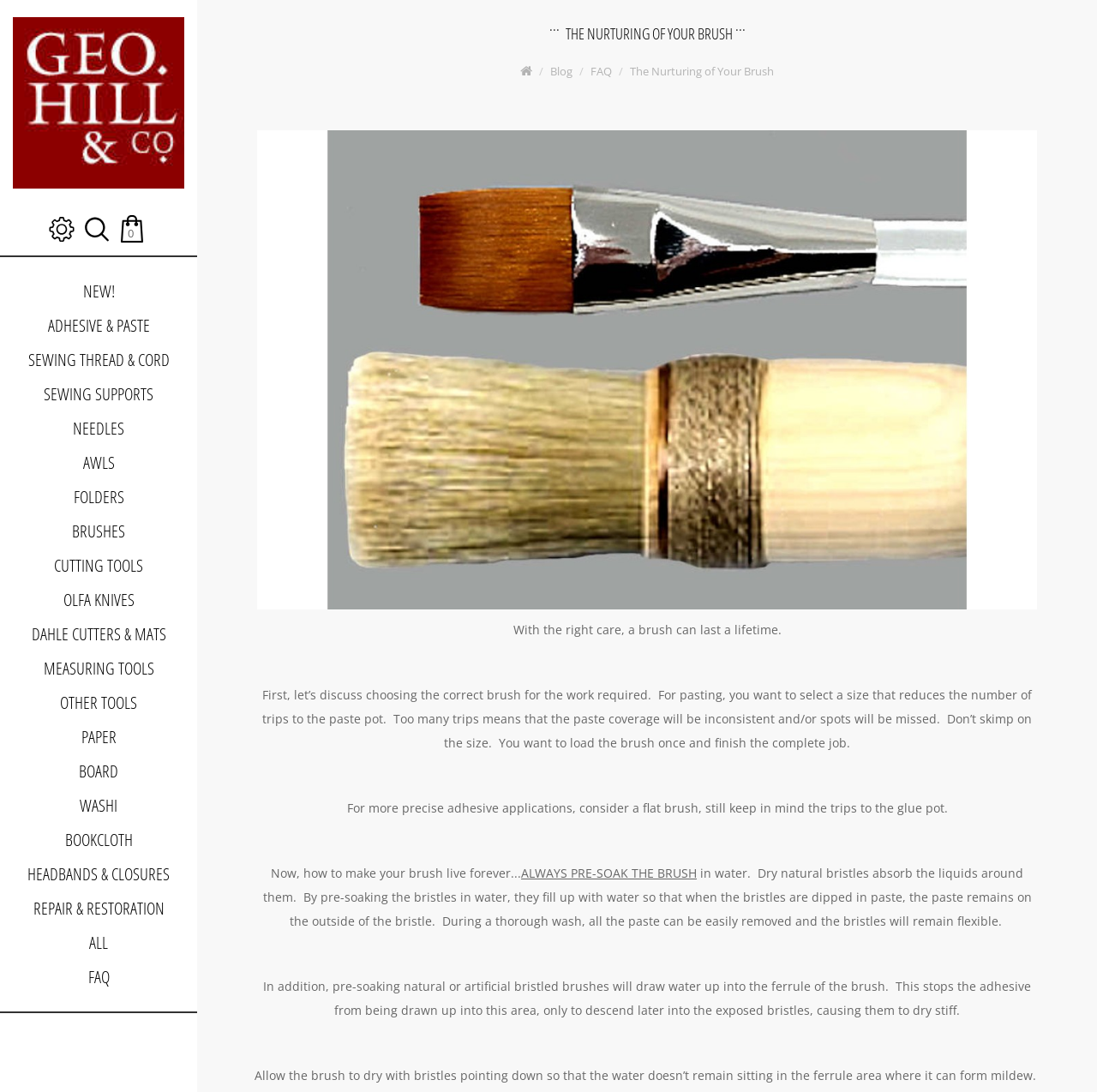Respond to the question below with a single word or phrase: What is the text of the first link on the left side?

NEW!